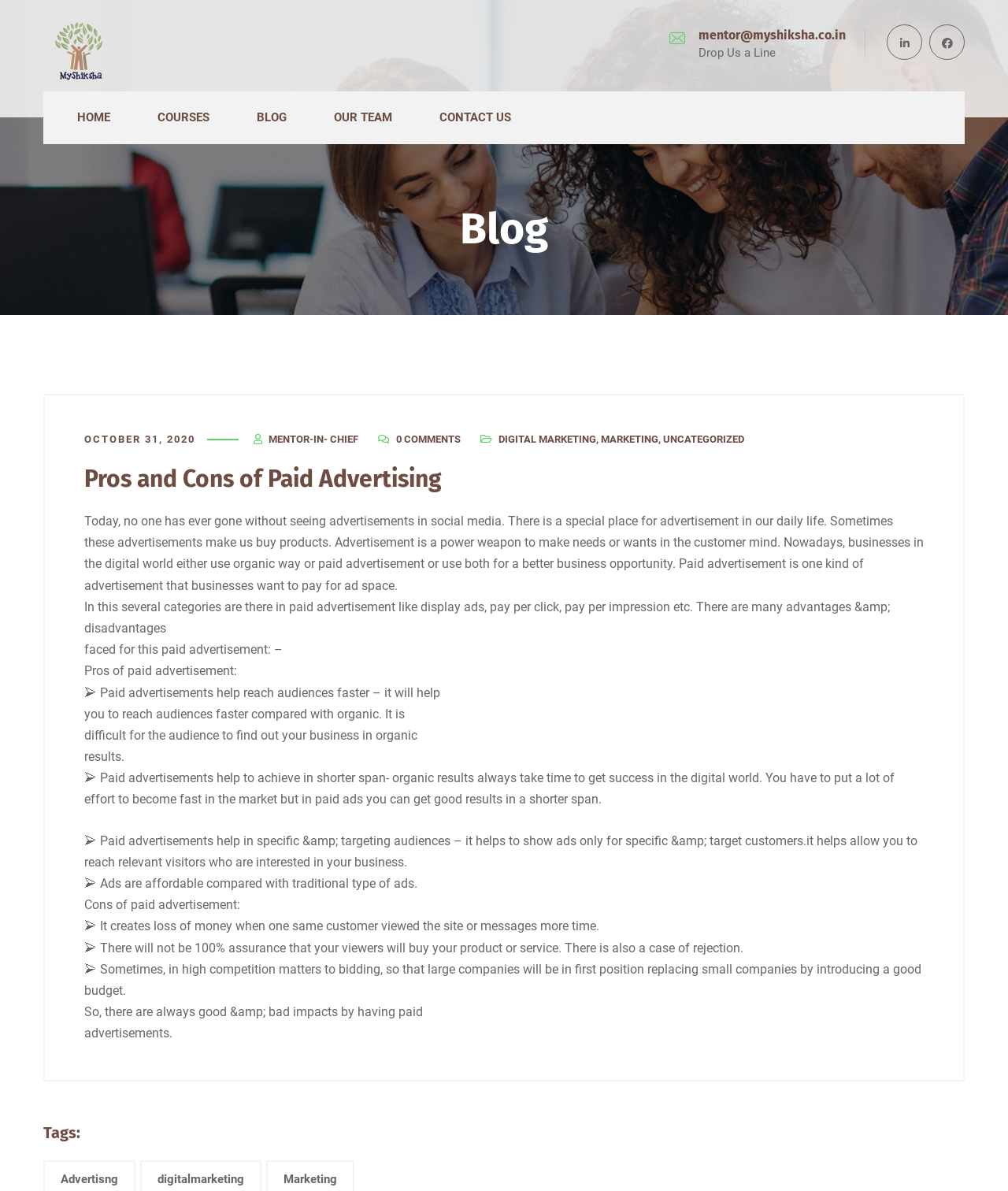Give an extensive and precise description of the webpage.

The webpage is about the pros and cons of paid advertising, specifically discussing its advantages and disadvantages in the digital world. At the top, there is a logo of "MyShiksha" with a link to the website, accompanied by a navigation menu with links to "HOME", "COURSES", "BLOG", "OUR TEAM", and "CONTACT US". 

On the top right, there are social media links and a "Drop Us a Line" section with an email address. Below this, there is an article section that takes up most of the page. The article is titled "Pros and Cons of Paid Advertising" and has a publication date of "OCTOBER 31, 2020". The author is mentioned as "MENTOR-IN-CHIEF" and there are zero comments on the article.

The article discusses the importance of advertisement in our daily life and how businesses use paid advertising to reach their target audience. It explains that paid advertising has several categories, including display ads, pay-per-click, and pay-per-impression. The article then lists the pros of paid advertising, including its ability to reach audiences faster, achieve results in a shorter span, target specific audiences, and being affordable compared to traditional ads.

Following this, the article discusses the cons of paid advertising, including the potential loss of money when a customer views the site or messages multiple times, the lack of assurance that viewers will buy the product or service, and the impact of high competition on bidding. The article concludes by stating that there are both good and bad impacts of having paid advertisements.

At the bottom of the page, there is a "Tags" section, but it does not list any specific tags.